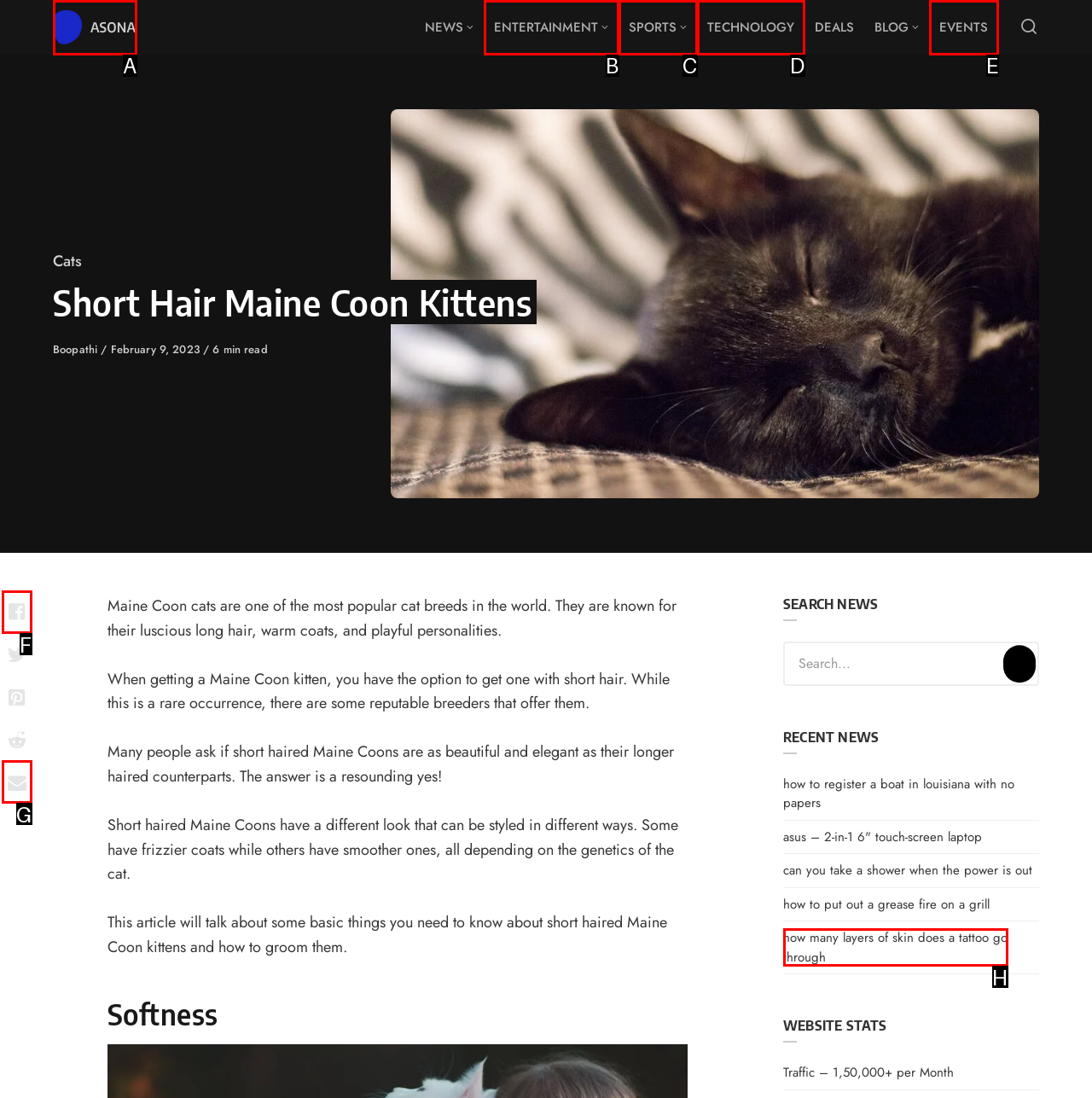Identify which HTML element to click to fulfill the following task: Share the article on Facebook. Provide your response using the letter of the correct choice.

F